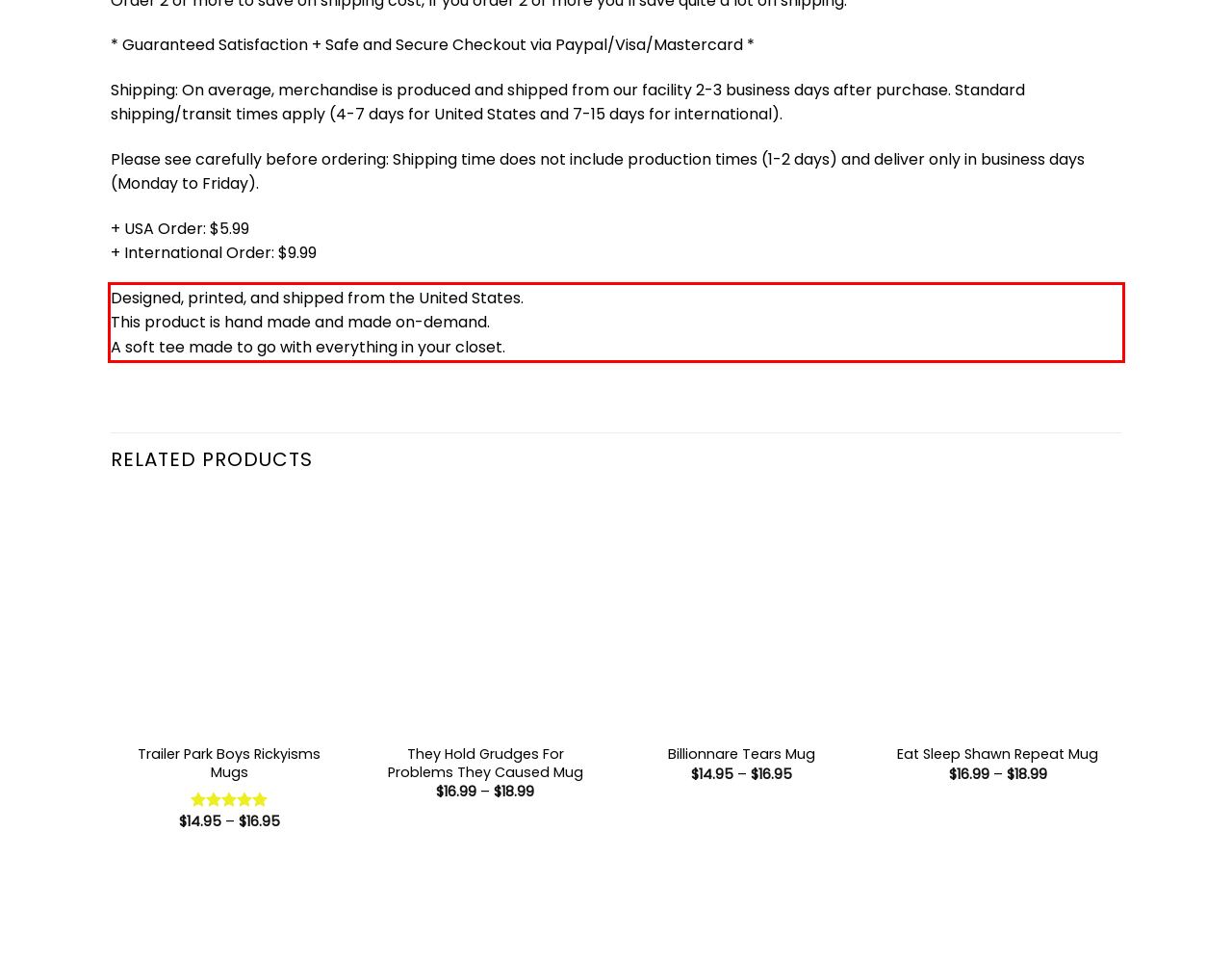Please identify and extract the text from the UI element that is surrounded by a red bounding box in the provided webpage screenshot.

Designed, printed, and shipped from the United States. This product is hand made and made on-demand. A soft tee made to go with everything in your closet.